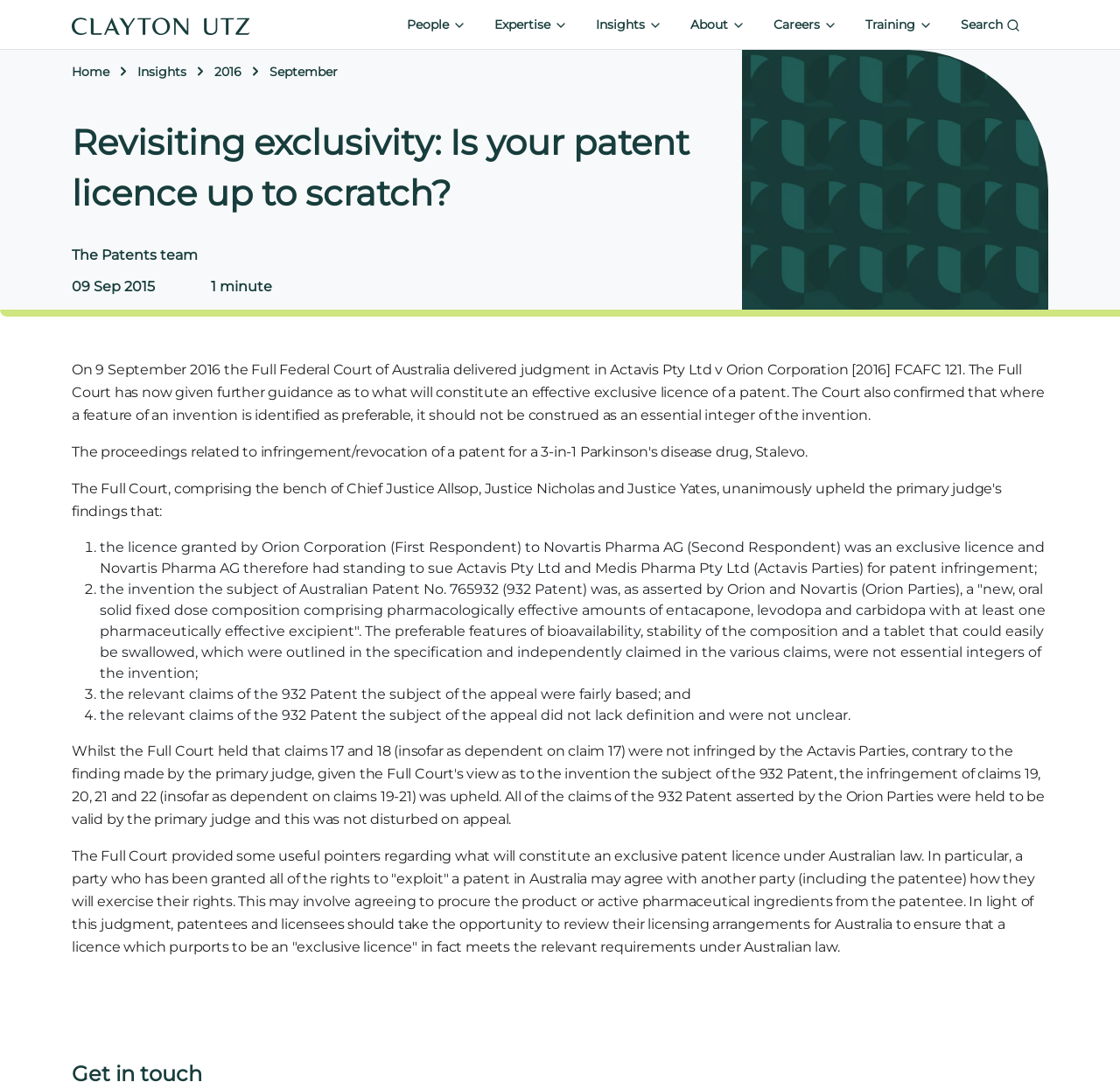Kindly provide the bounding box coordinates of the section you need to click on to fulfill the given instruction: "Click the 'People' button".

[0.357, 0.008, 0.423, 0.037]